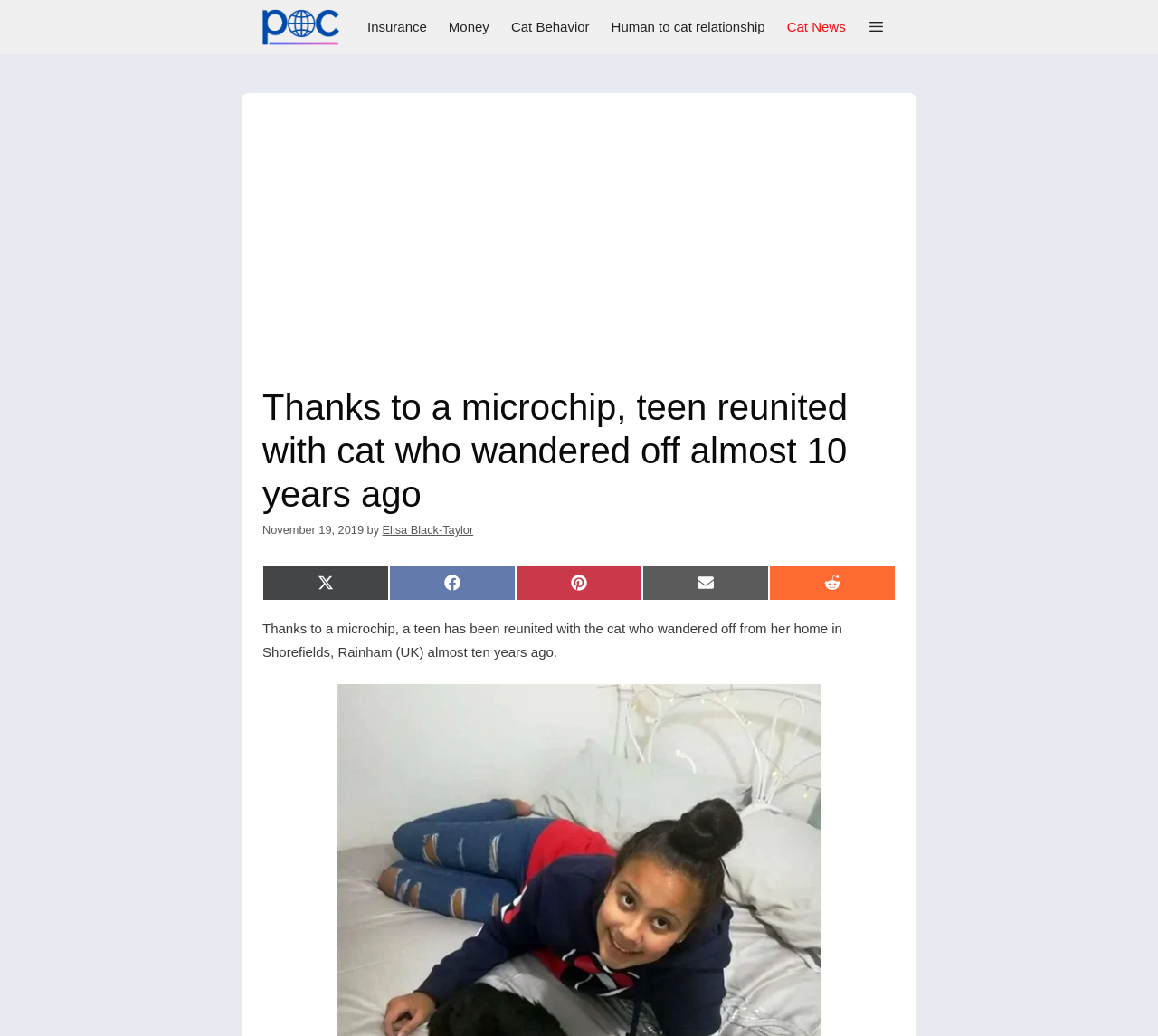When was the article published?
Answer the question with a detailed and thorough explanation.

The publication date of the article is mentioned as November 19, 2019, which is indicated by the text 'November 19, 2019' in the webpage. This suggests that the article was published on this specific date.